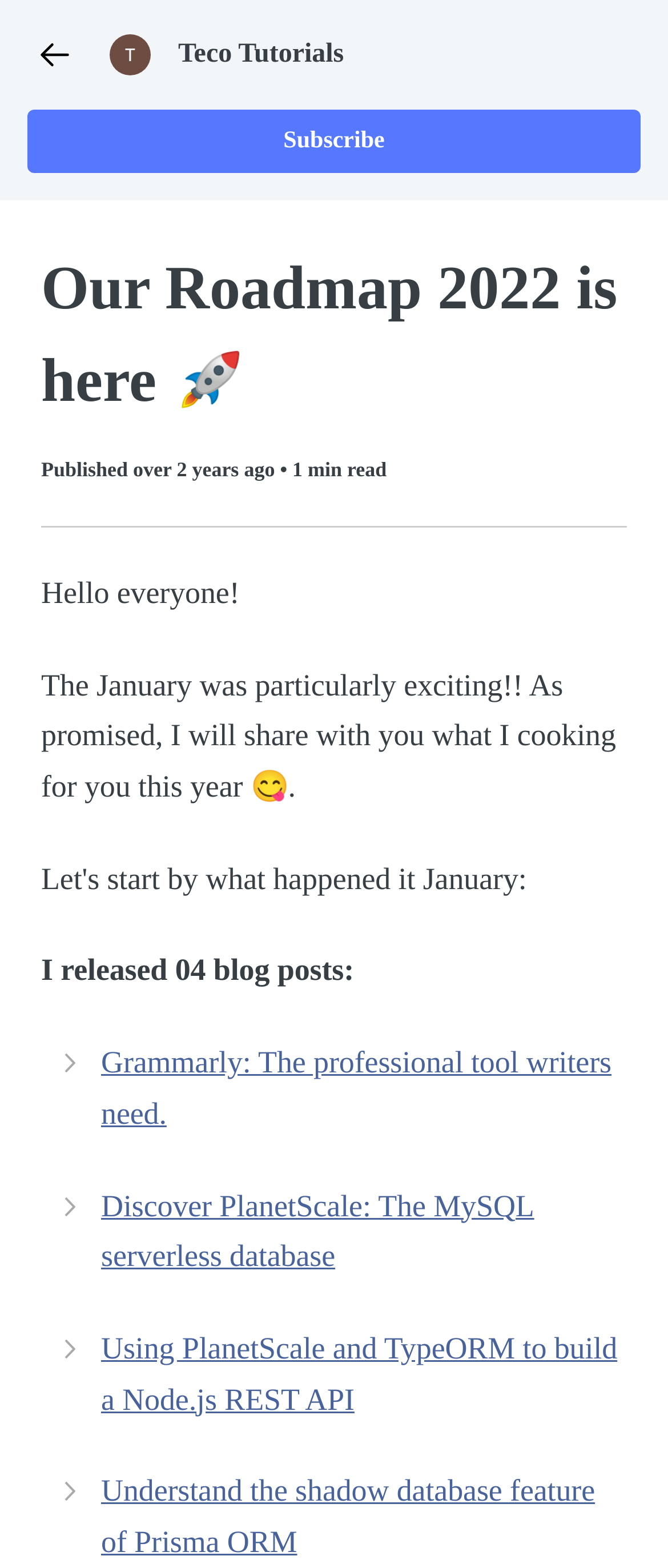What is the author's tone in the roadmap?
Examine the screenshot and reply with a single word or phrase.

Exciting